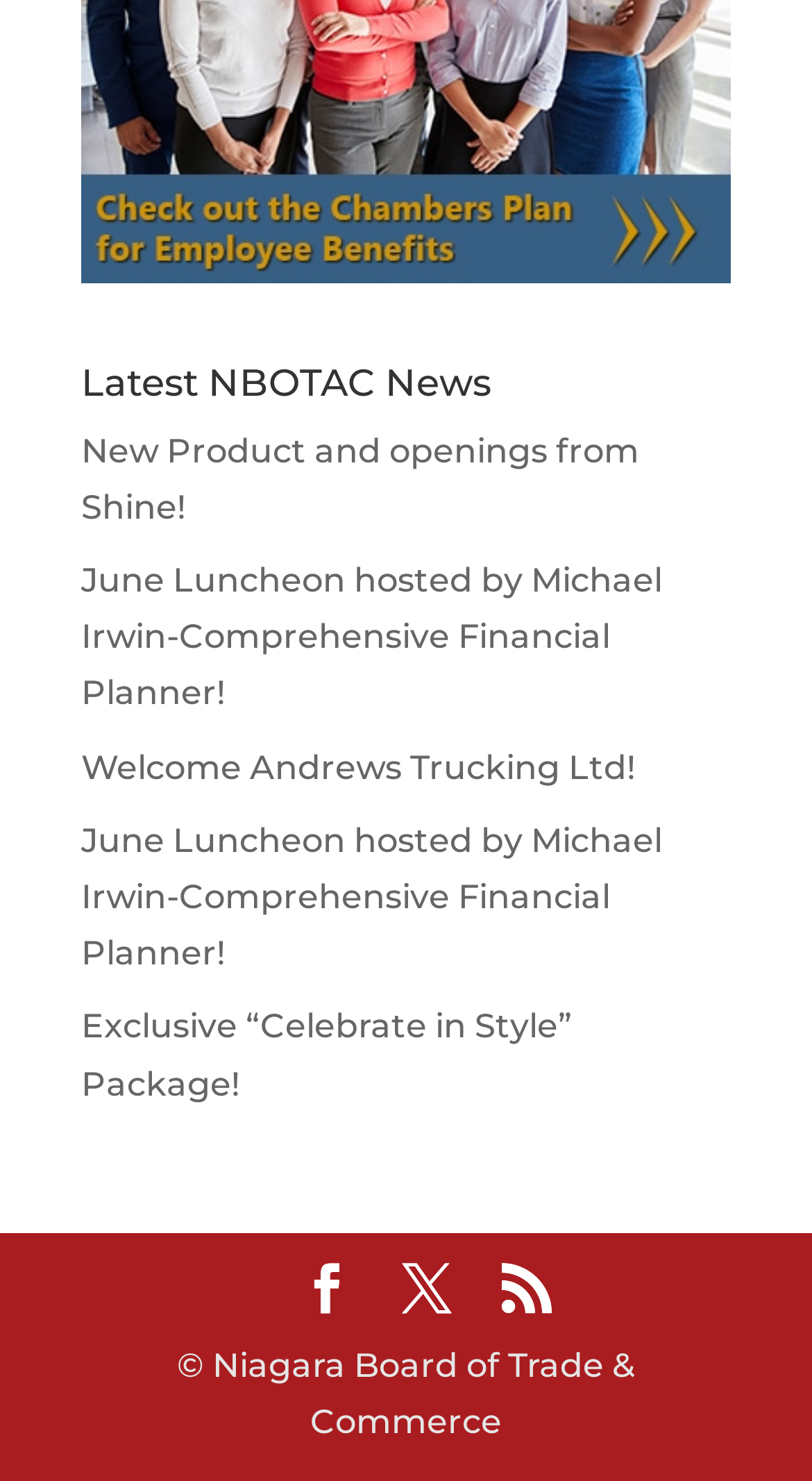Find the bounding box coordinates for the area that should be clicked to accomplish the instruction: "Check out June Luncheon hosted by Michael Irwin-Comprehensive Financial Planner!".

[0.1, 0.378, 0.815, 0.482]